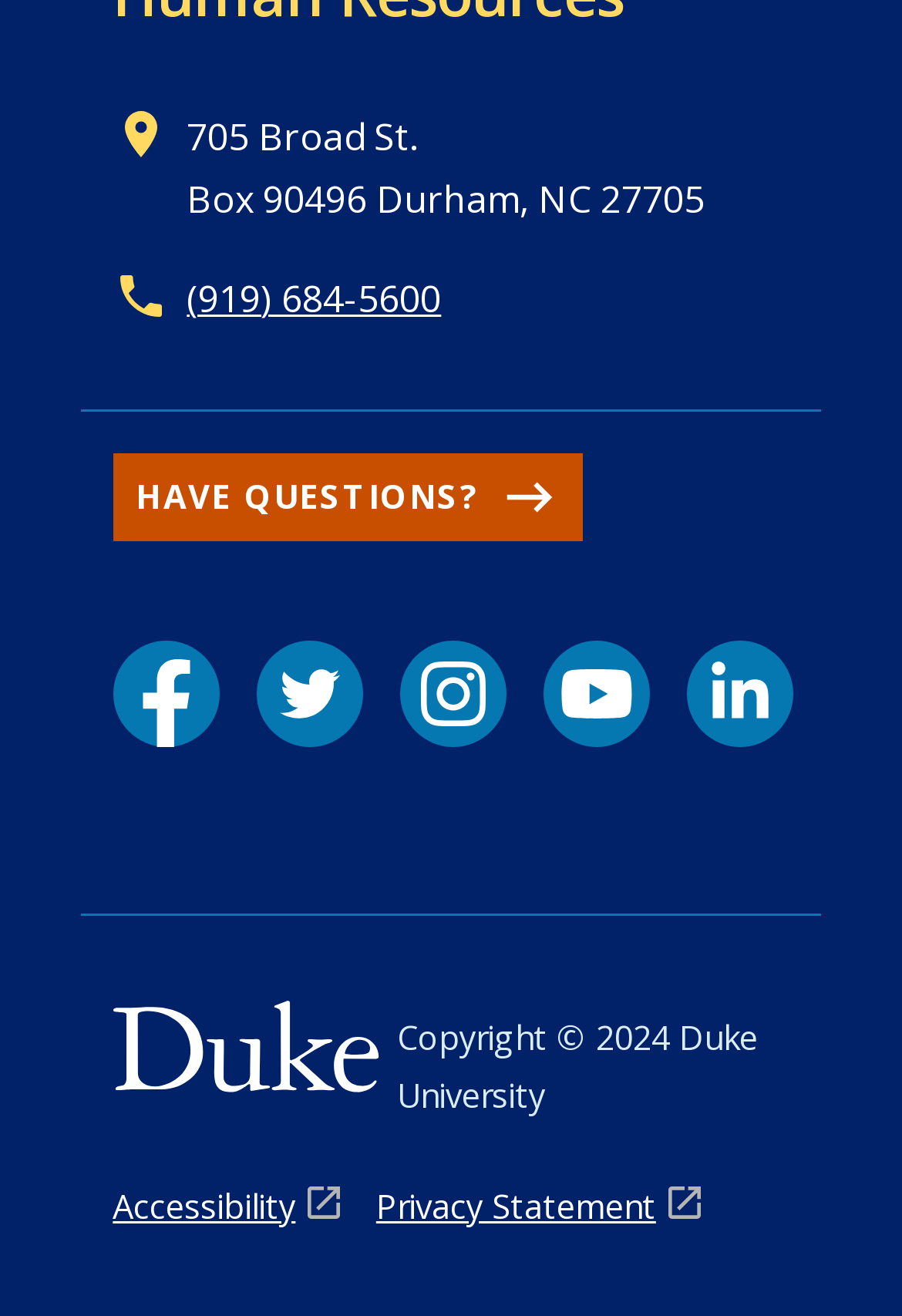Locate the bounding box coordinates of the item that should be clicked to fulfill the instruction: "Visit the Facebook page".

[0.125, 0.487, 0.243, 0.568]